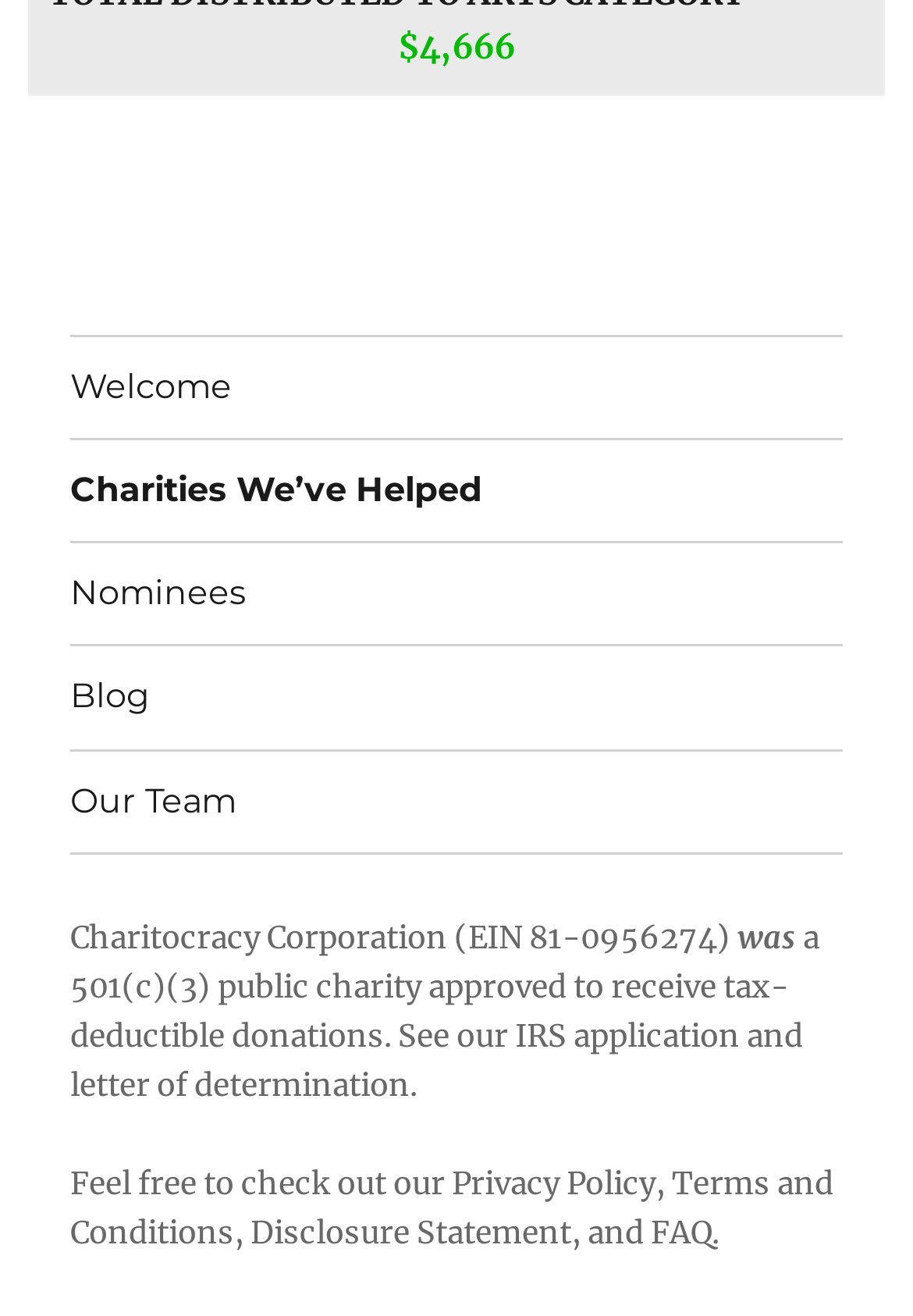Find the bounding box coordinates for the HTML element specified by: "application".

[0.628, 0.772, 0.81, 0.802]